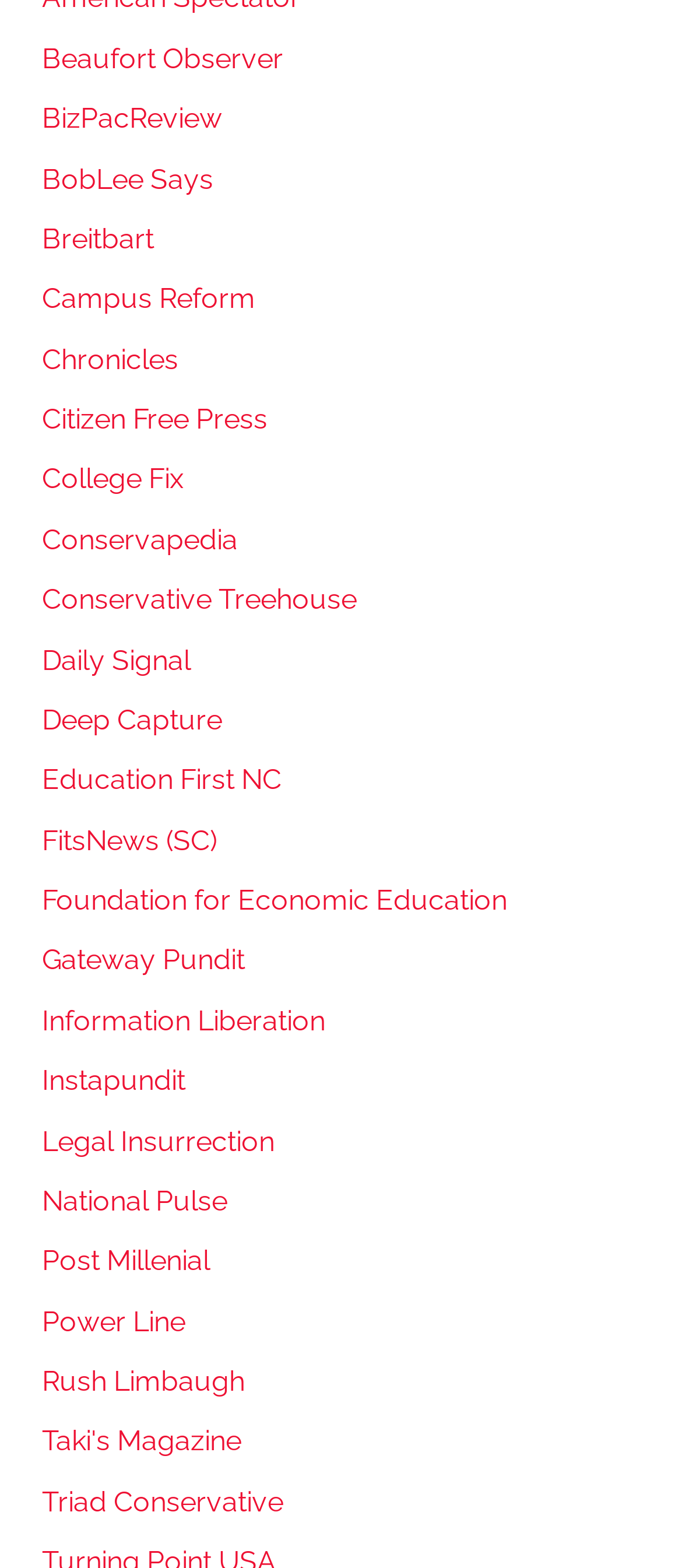How many links are on the webpage?
Answer the question based on the image using a single word or a brief phrase.

25